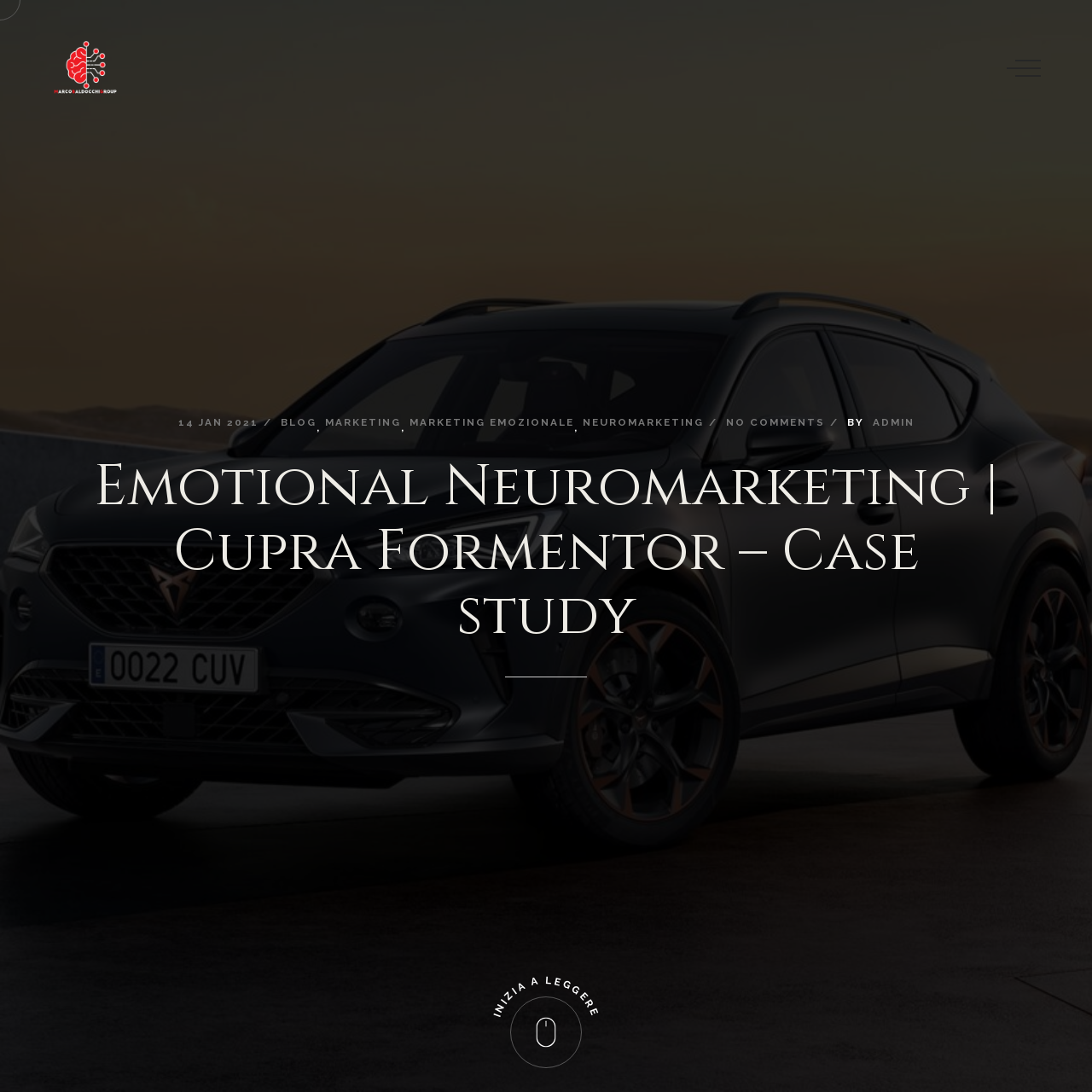Given the webpage screenshot, identify the bounding box of the UI element that matches this description: "blog".

[0.257, 0.38, 0.289, 0.395]